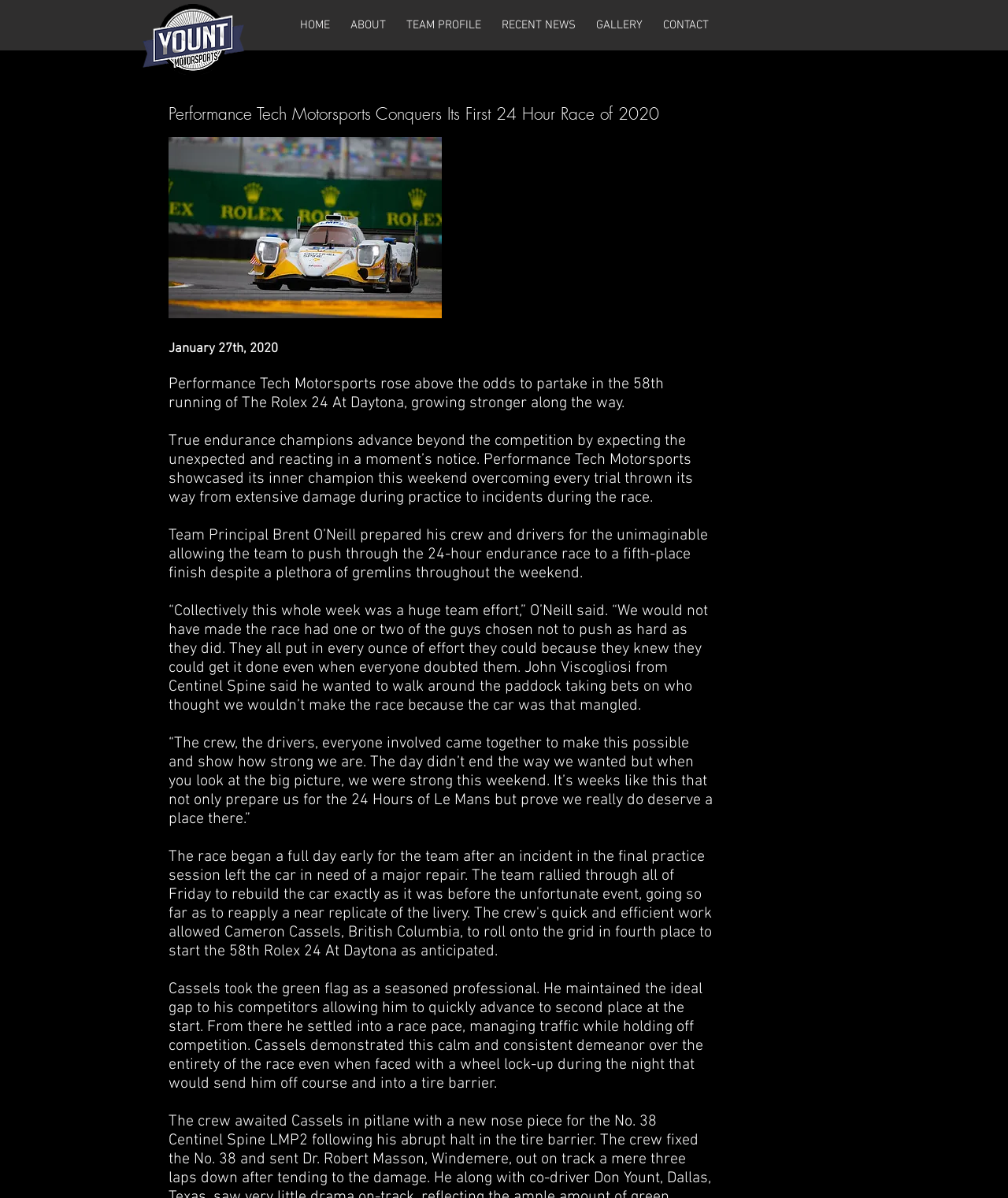Give a detailed account of the webpage.

The webpage appears to be a news article or blog post from a motorsports team, Yount Motorsports. At the top, there is a navigation menu with links to different sections of the site, including "HOME", "ABOUT", "TEAM PROFILE", "RECENT NEWS", "GALLERY", and "CONTACT". 

Below the navigation menu, there is a large heading that reads "Yount Motorsports. Racing to Win." accompanied by an image with the same text. 

The main content of the page is an article about Performance Tech Motorsports' achievement in the 58th running of The Rolex 24 At Daytona. The article is headed by a title "Performance Tech Motorsports Conquers Its First 24 Hour Race of 2020" and features an image with the same title. 

The article is divided into several paragraphs, with the first paragraph providing an overview of the team's achievement. The subsequent paragraphs provide more details about the team's experience during the race, including overcoming damage during practice and incidents during the race. 

There are several quotes from Team Principal Brent O'Neill, praising the team's effort and highlighting their strength and determination. The article also mentions the team's driver, Cassels, and his performance during the race.